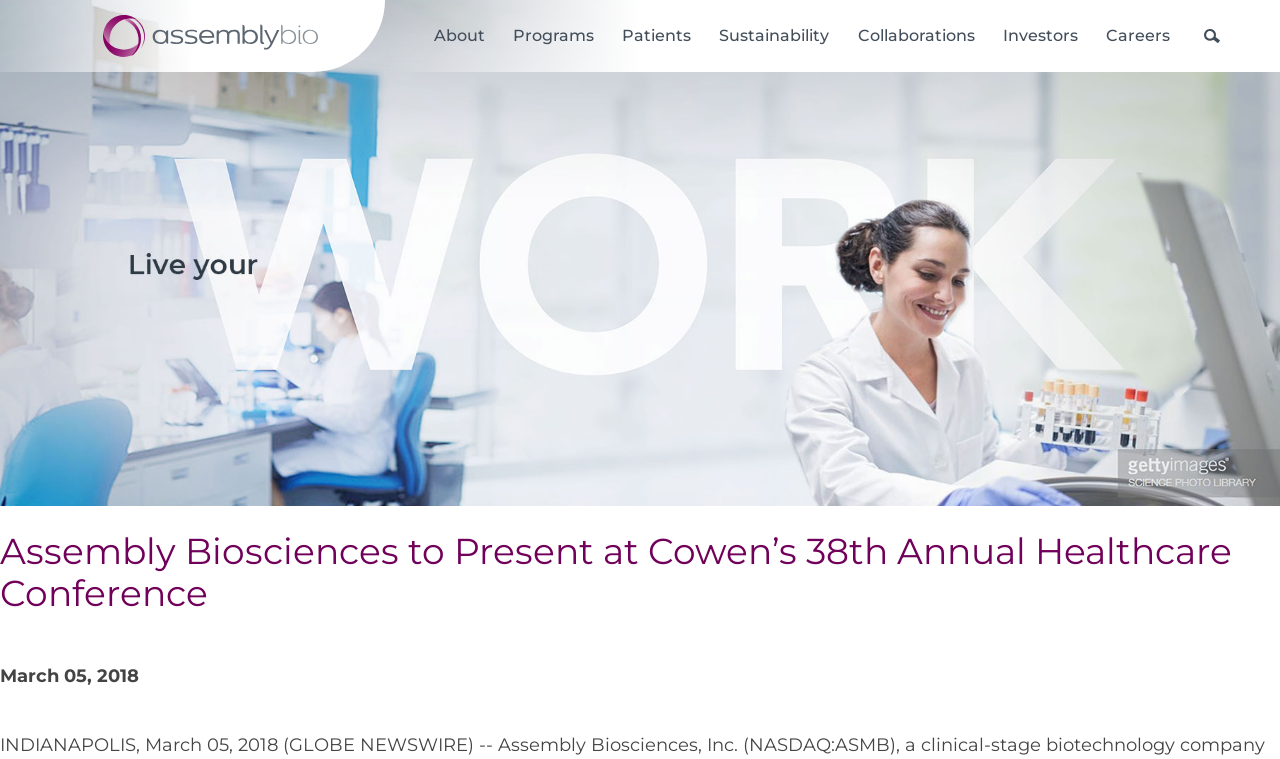Summarize the webpage with intricate details.

The webpage appears to be the homepage of Assembly Biosciences, a biotechnology company. At the top left corner, there is a logo of Assembly Bio, which is an image linked to the company's homepage. 

To the right of the logo, there is a navigation menu consisting of seven links: 'About', 'Programs', 'Patients', 'Sustainability', 'Collaborations', 'Investors', and 'Careers'. These links are positioned horizontally, with 'About' on the left and 'Careers' on the right.

On the top right corner, there is a search icon, which is an image. 

Below the navigation menu, there is a heading that reads 'Assembly Biosciences to Present at Cowen’s 38th Annual Healthcare Conference'. This heading spans the entire width of the page. 

Underneath the heading, there is a static text that indicates the date 'March 05, 2018'. This text is positioned at the top of the page, slightly below the heading.